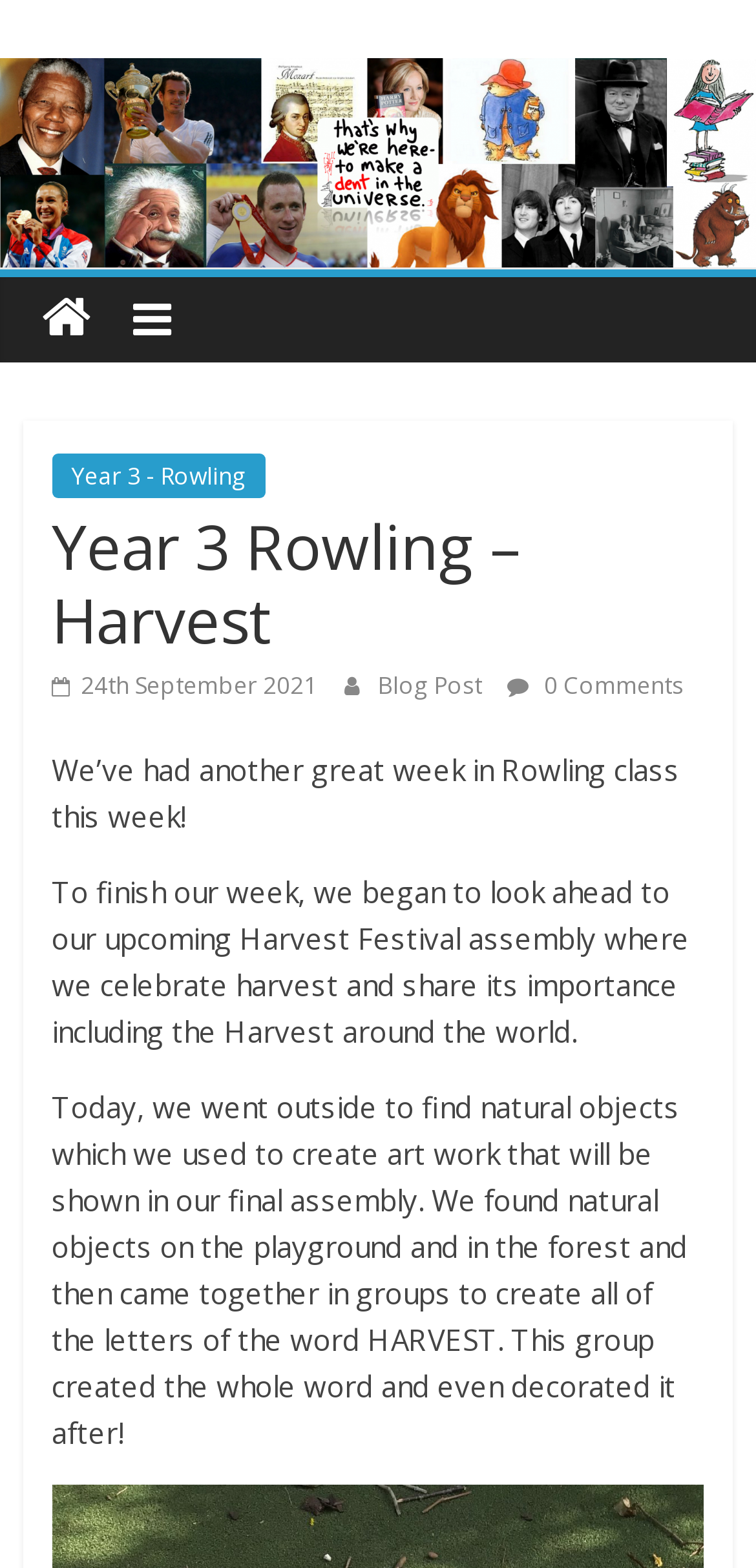Answer in one word or a short phrase: 
What is the location where the students found natural objects?

Playground and forest